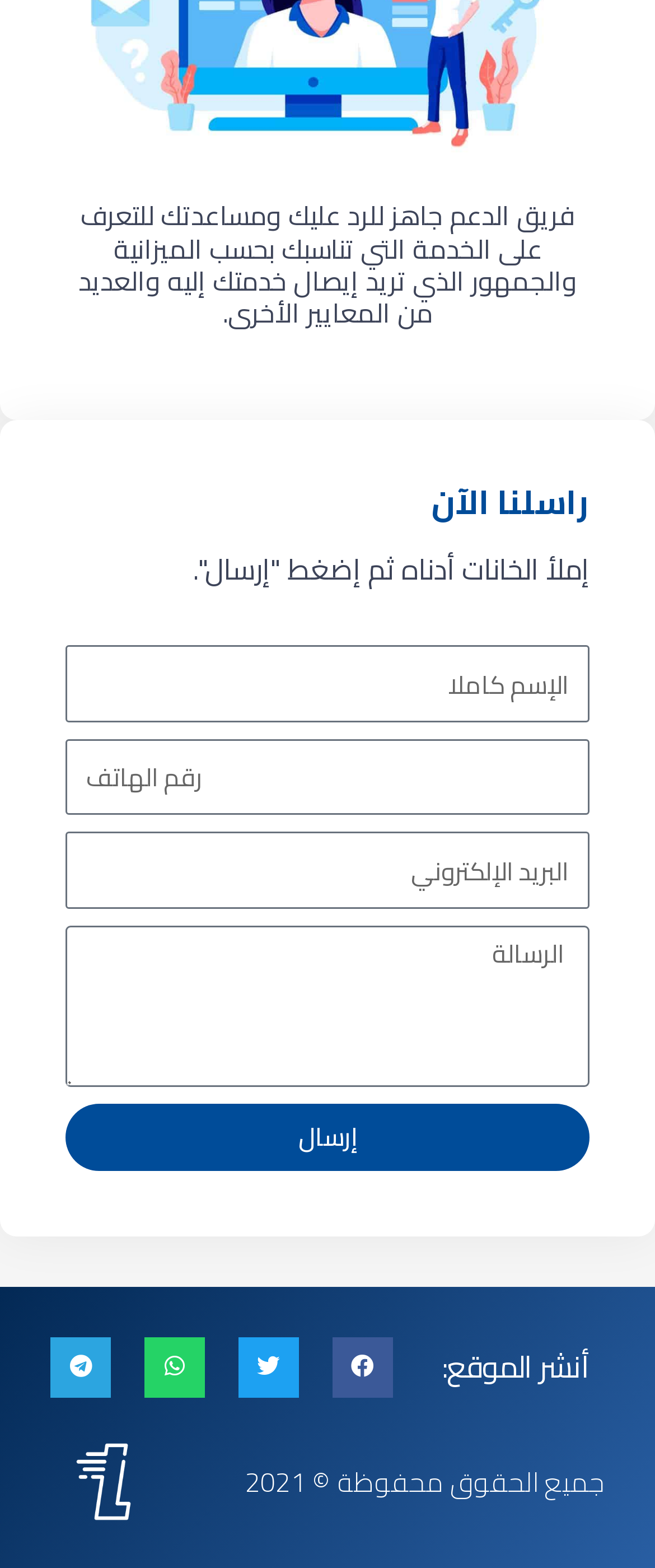Look at the image and write a detailed answer to the question: 
What is the purpose of the form?

The form contains fields for name, phone number, email, and message, and a submit button labeled 'إرسال' (which means 'send' in Arabic). This suggests that the form is intended for users to contact the support team, providing their information and a message to receive assistance.